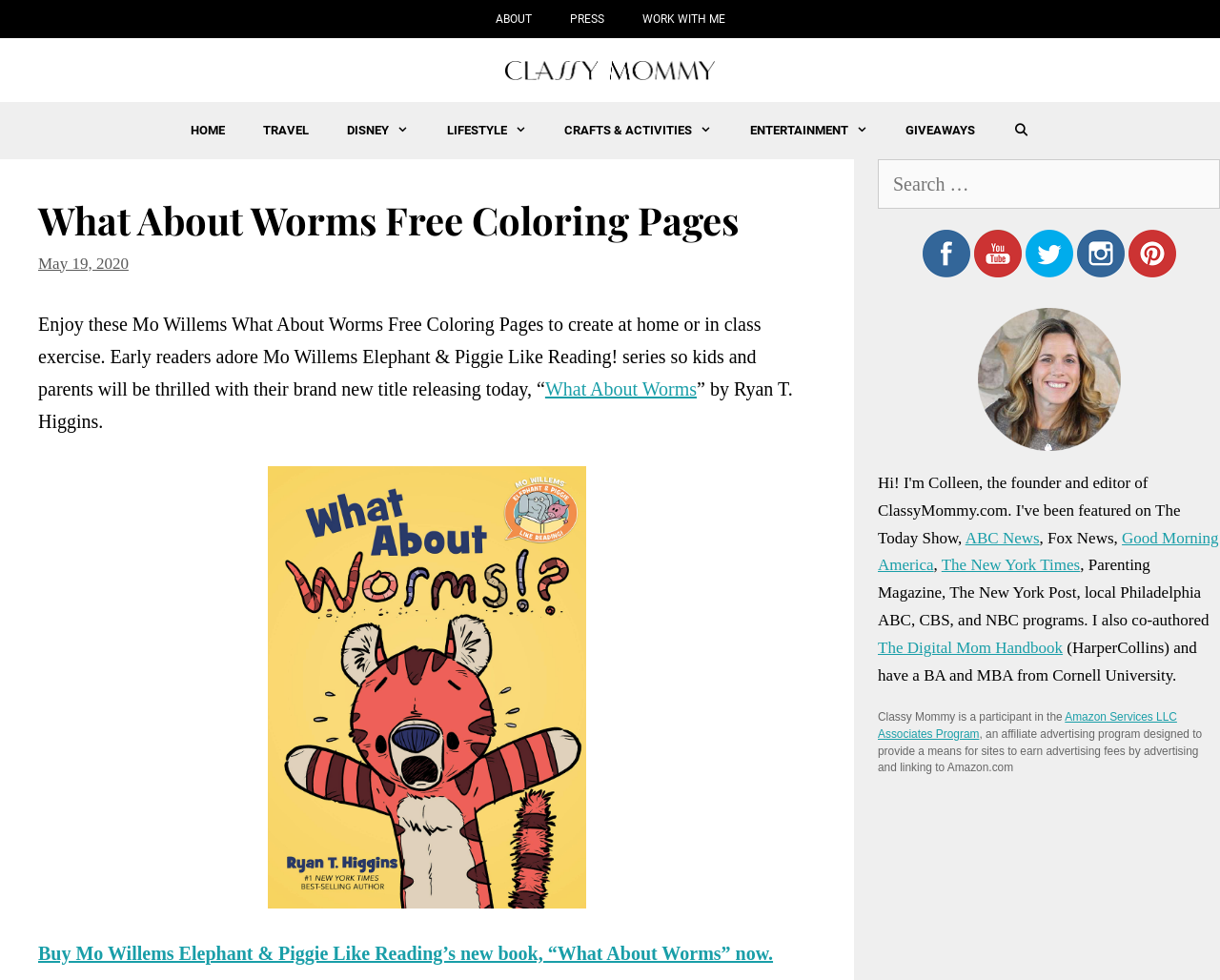What is the name of the website's author?
Based on the image content, provide your answer in one word or a short phrase.

Colleen Padilla